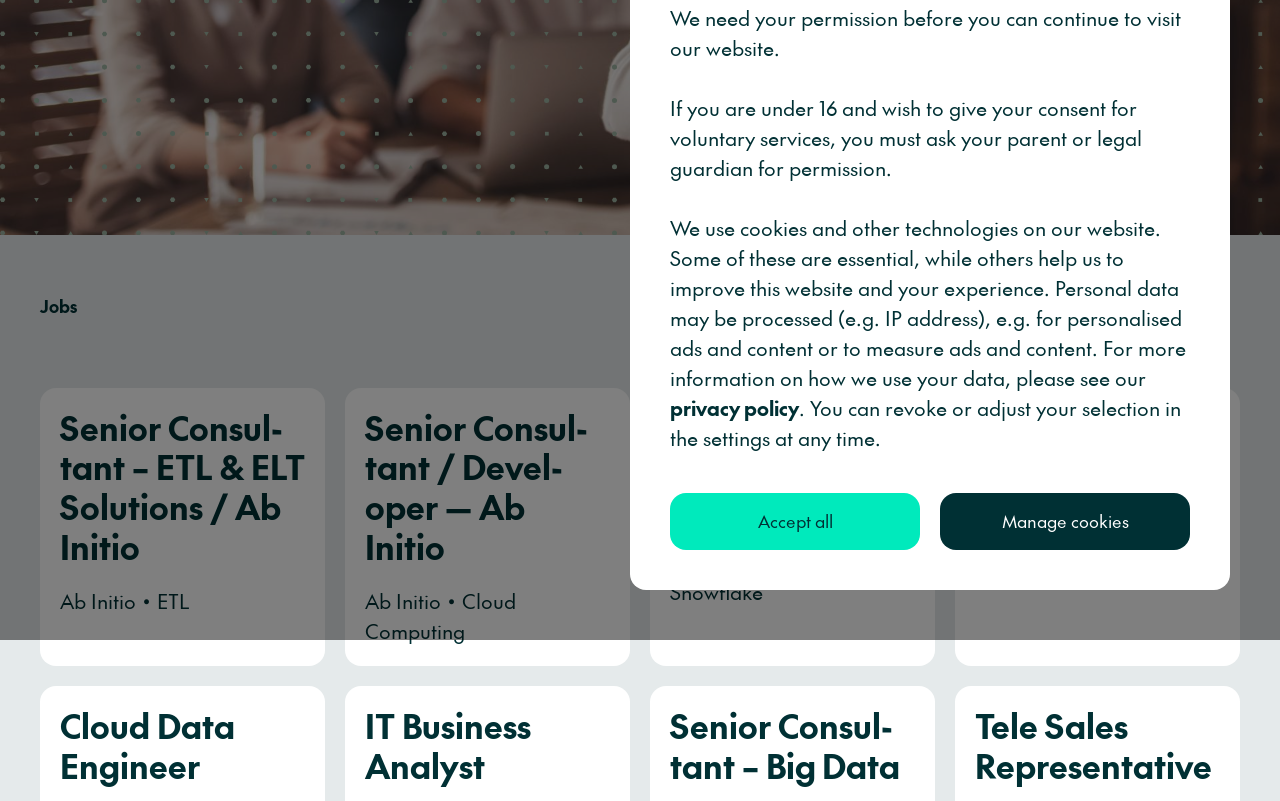Based on the element description: "privacy policy", identify the bounding box coordinates for this UI element. The coordinates must be four float numbers between 0 and 1, listed as [left, top, right, bottom].

[0.523, 0.492, 0.624, 0.527]